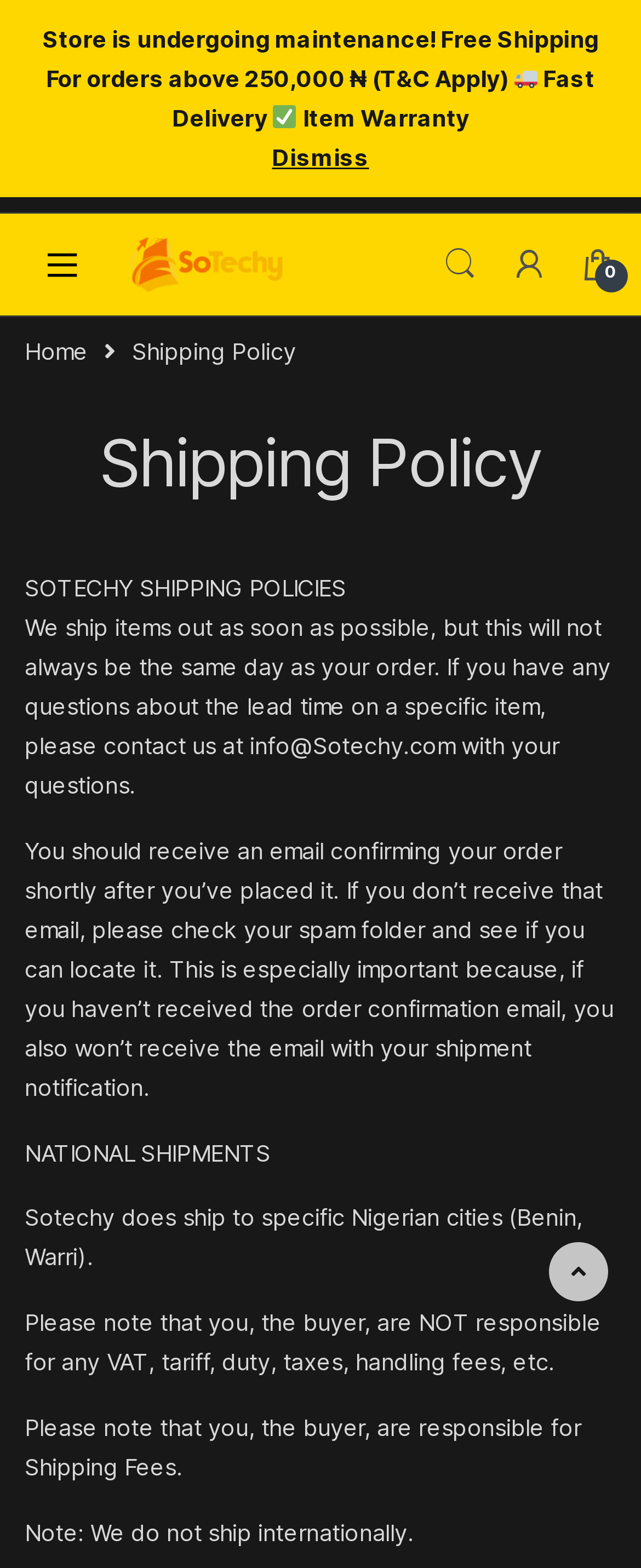Please provide a comprehensive answer to the question below using the information from the image: What is the minimum order for free shipping?

The webpage has a notification that says 'Store is undergoing maintenance! Free Shipping For orders above 250,000 ₦ (T&C Apply)', indicating that orders above 250,000 ₦ are eligible for free shipping.